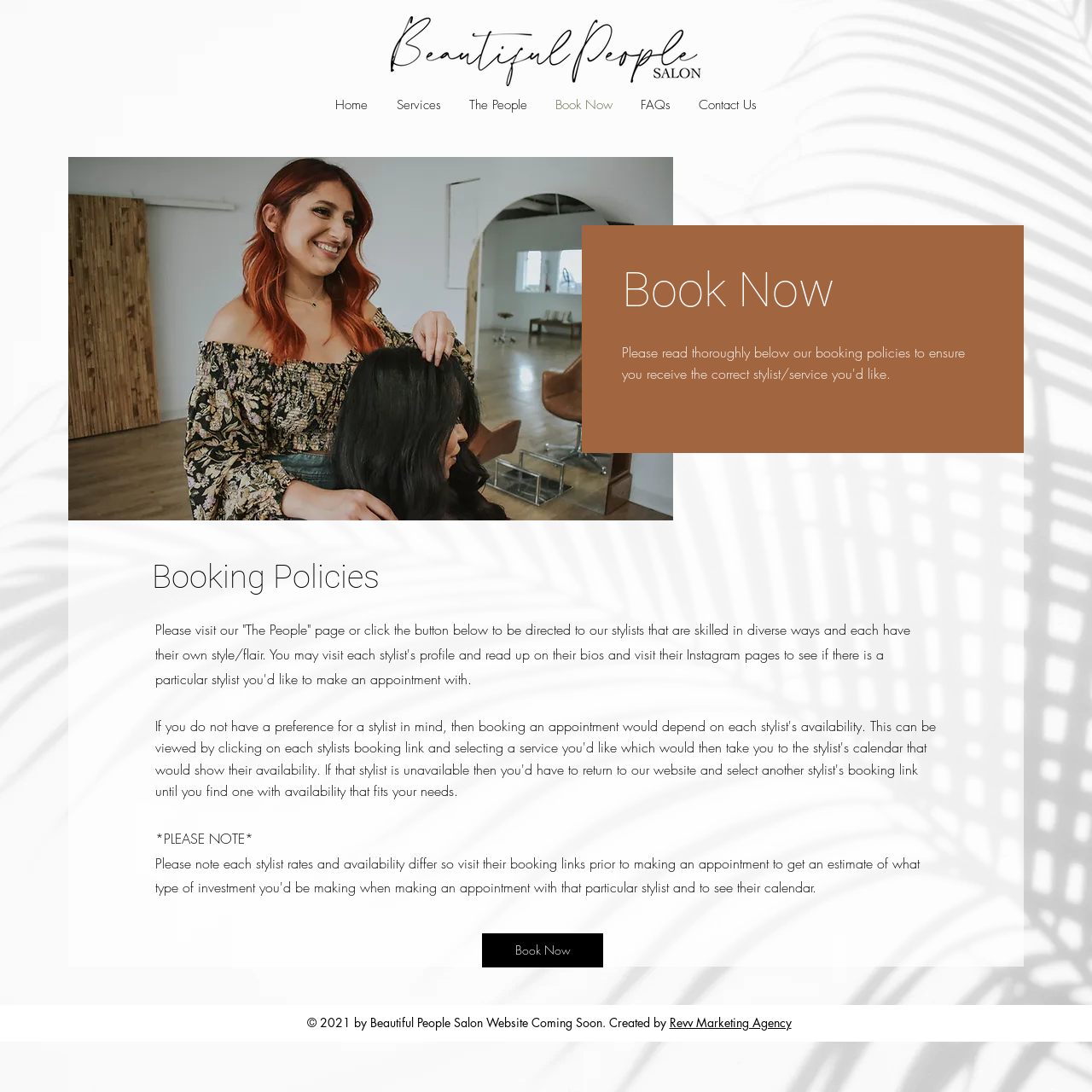Pinpoint the bounding box coordinates of the clickable area necessary to execute the following instruction: "Learn about the salon's services". The coordinates should be given as four float numbers between 0 and 1, namely [left, top, right, bottom].

[0.35, 0.085, 0.416, 0.107]